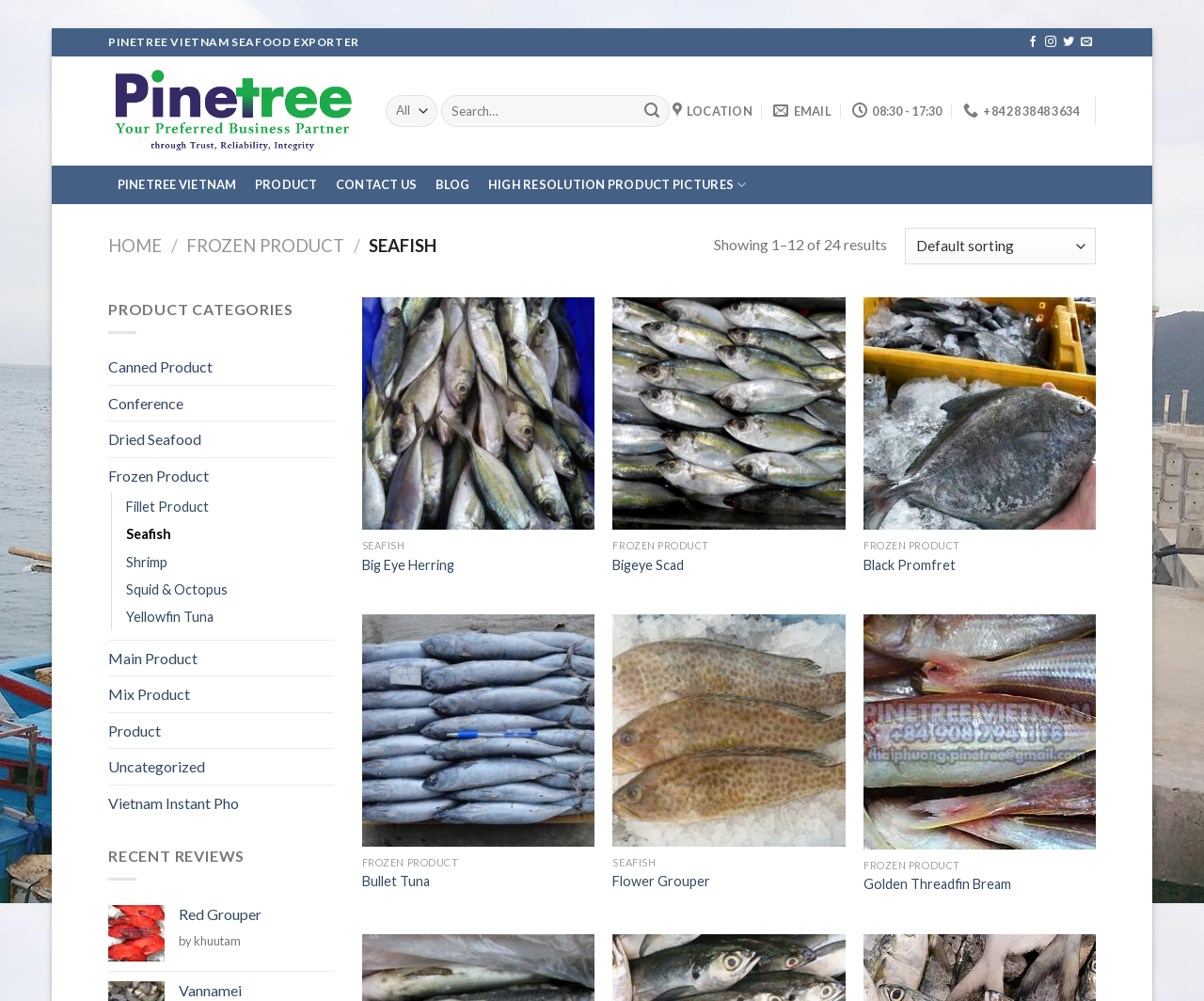Using the webpage screenshot, find the UI element described by Quick View. Provide the bounding box coordinates in the format (top-left x, top-left y, bottom-right x, bottom-right y), ensuring all values are floating point numbers between 0 and 1.

[0.717, 0.85, 0.91, 0.881]